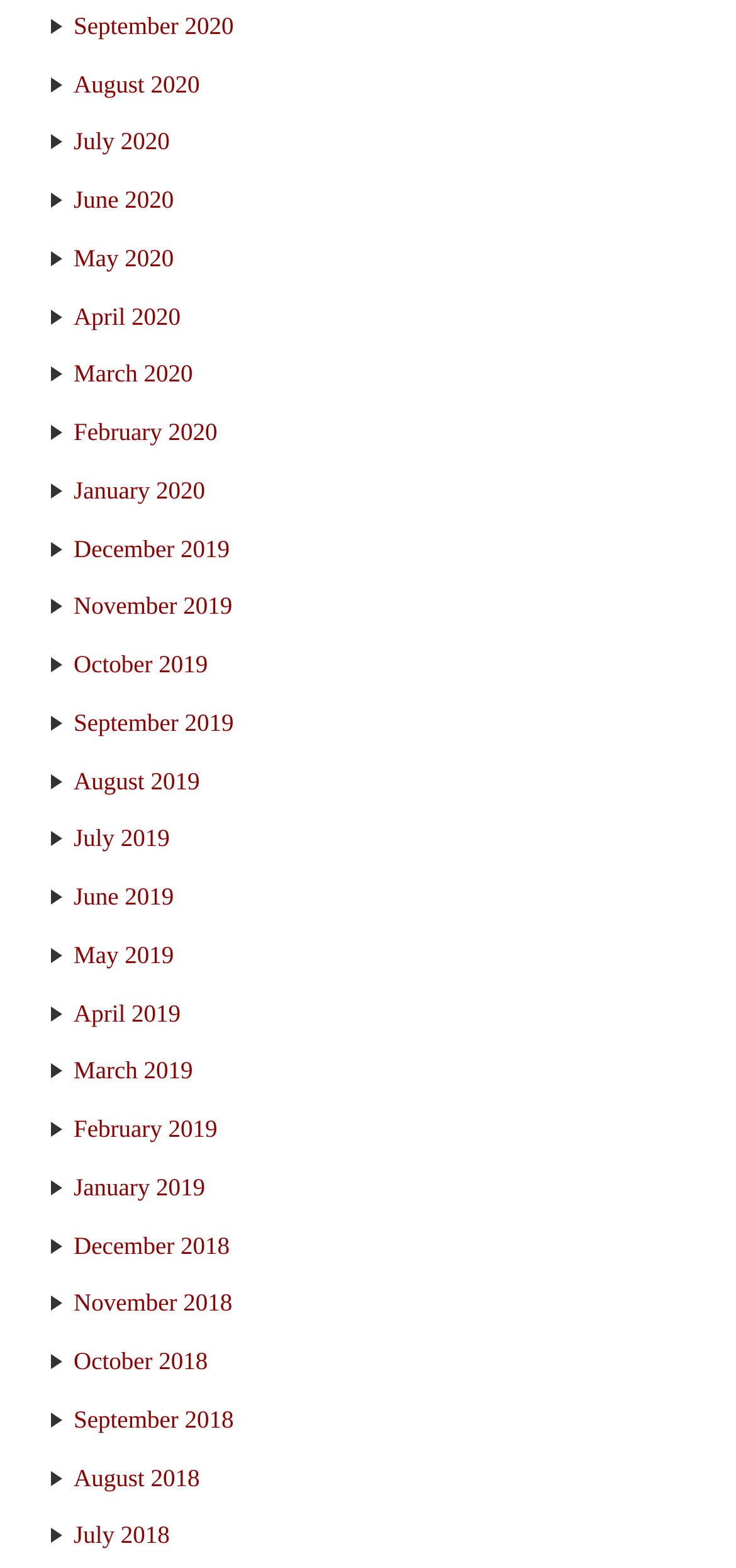How many months are listed?
Based on the visual, give a brief answer using one word or a short phrase.

24